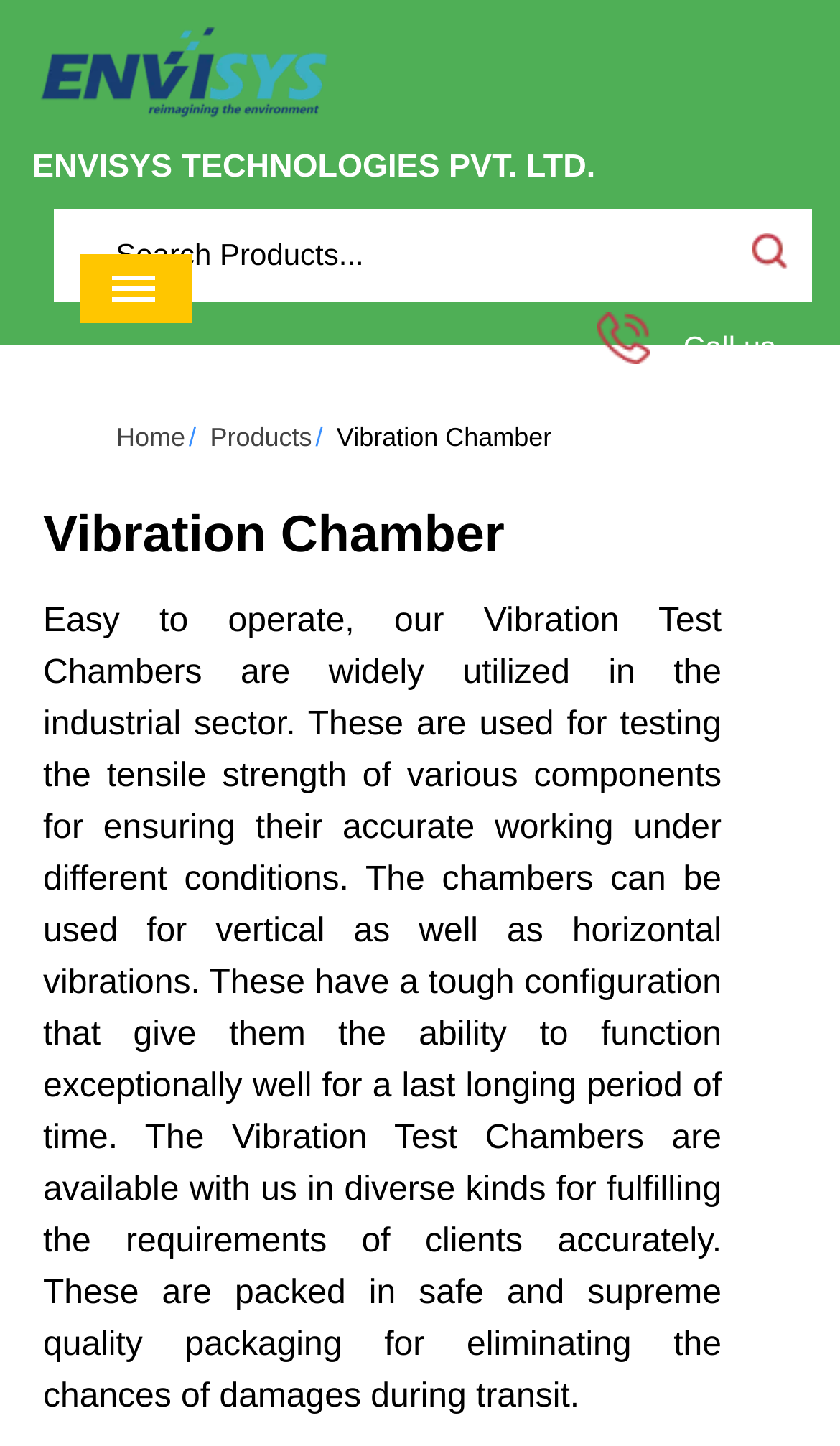Please reply to the following question with a single word or a short phrase:
What type of vibrations can the Vibration Chamber perform?

Vertical and horizontal